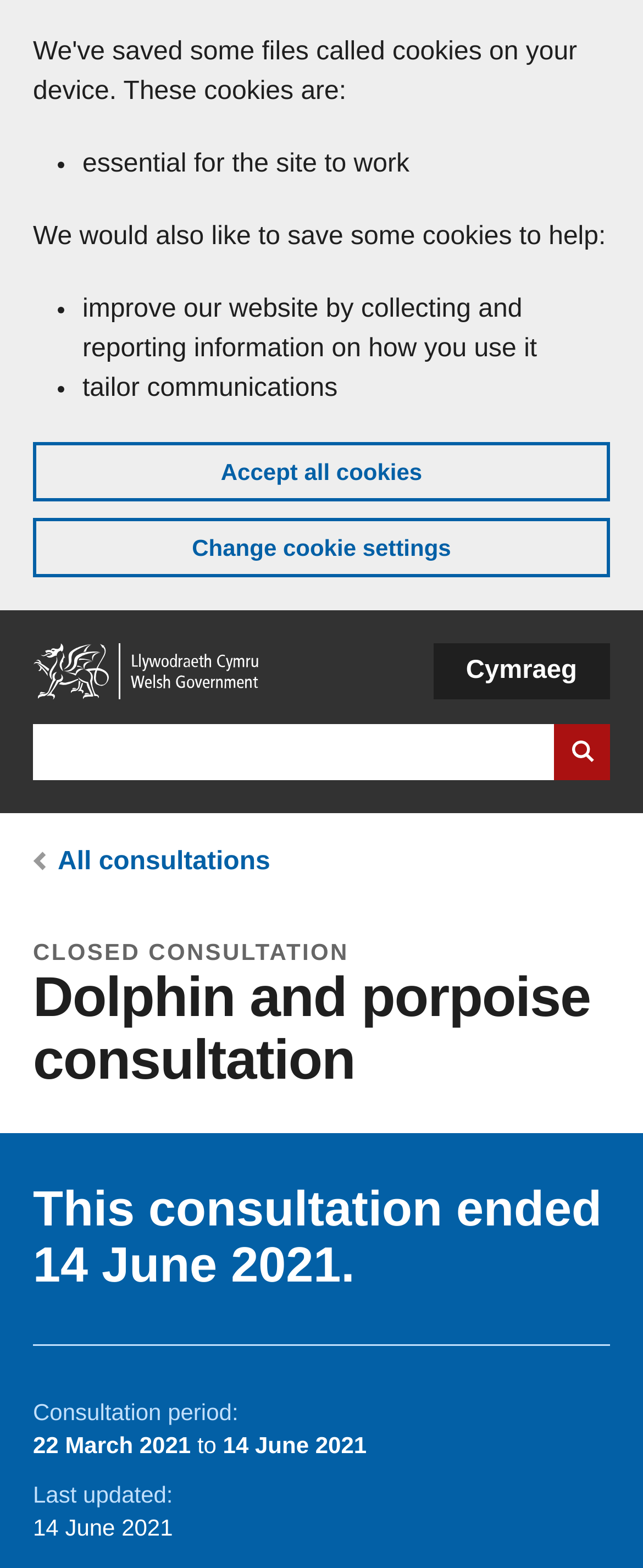Determine the bounding box coordinates of the region to click in order to accomplish the following instruction: "View all consultations". Provide the coordinates as four float numbers between 0 and 1, specifically [left, top, right, bottom].

[0.09, 0.541, 0.42, 0.559]